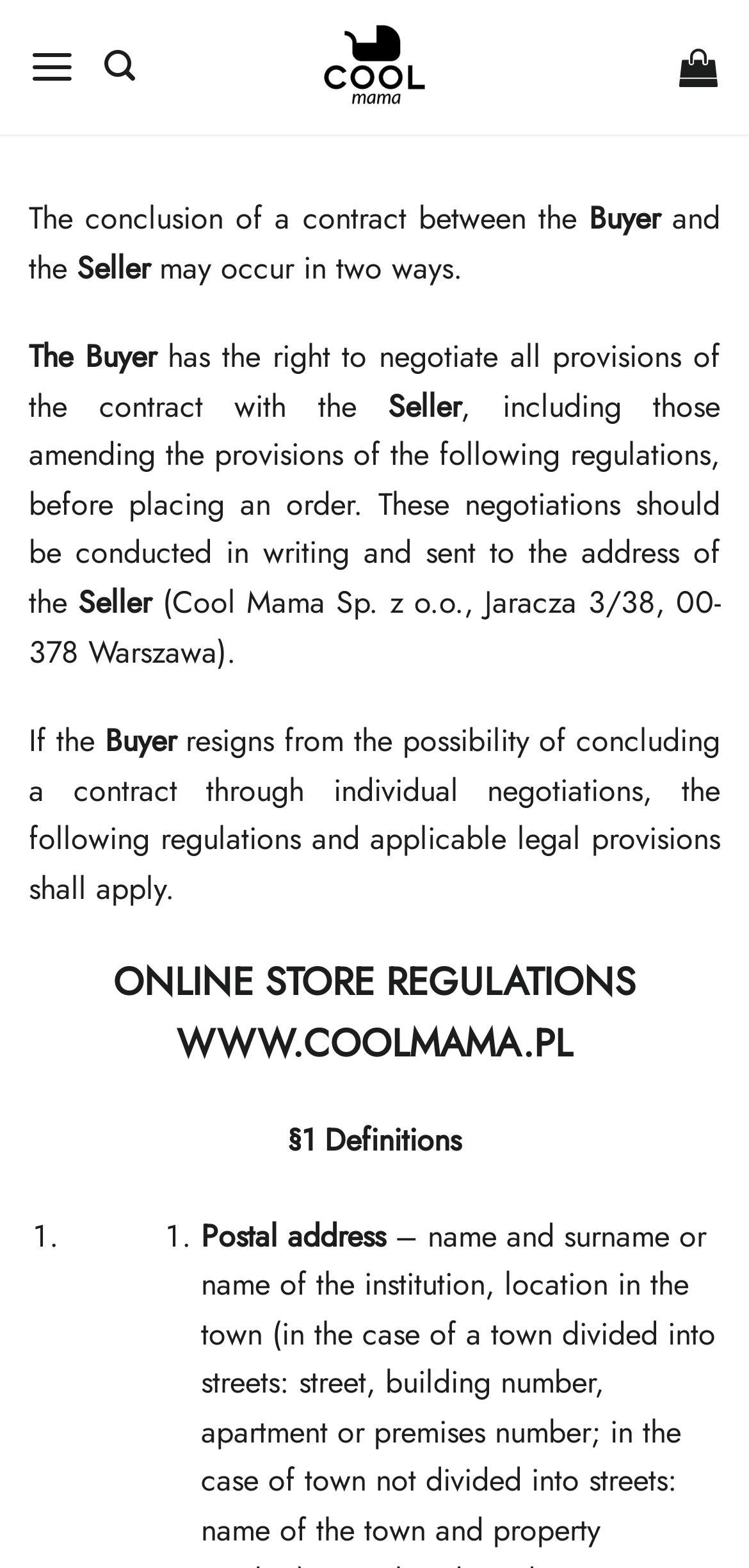Use a single word or phrase to answer the question: 
What is the name of the online store?

COOL mama